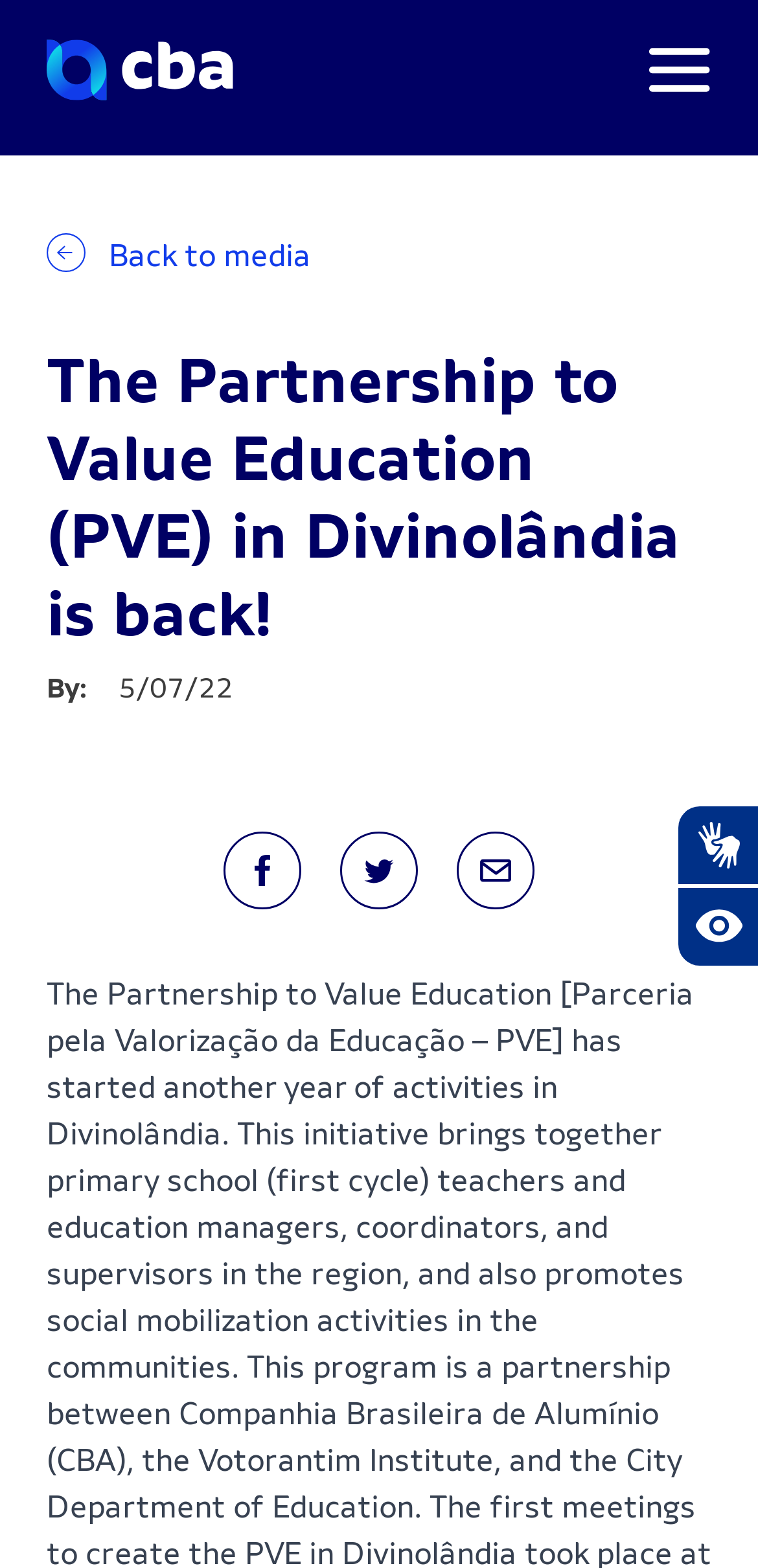How many social media buttons are there?
Using the visual information from the image, give a one-word or short-phrase answer.

3